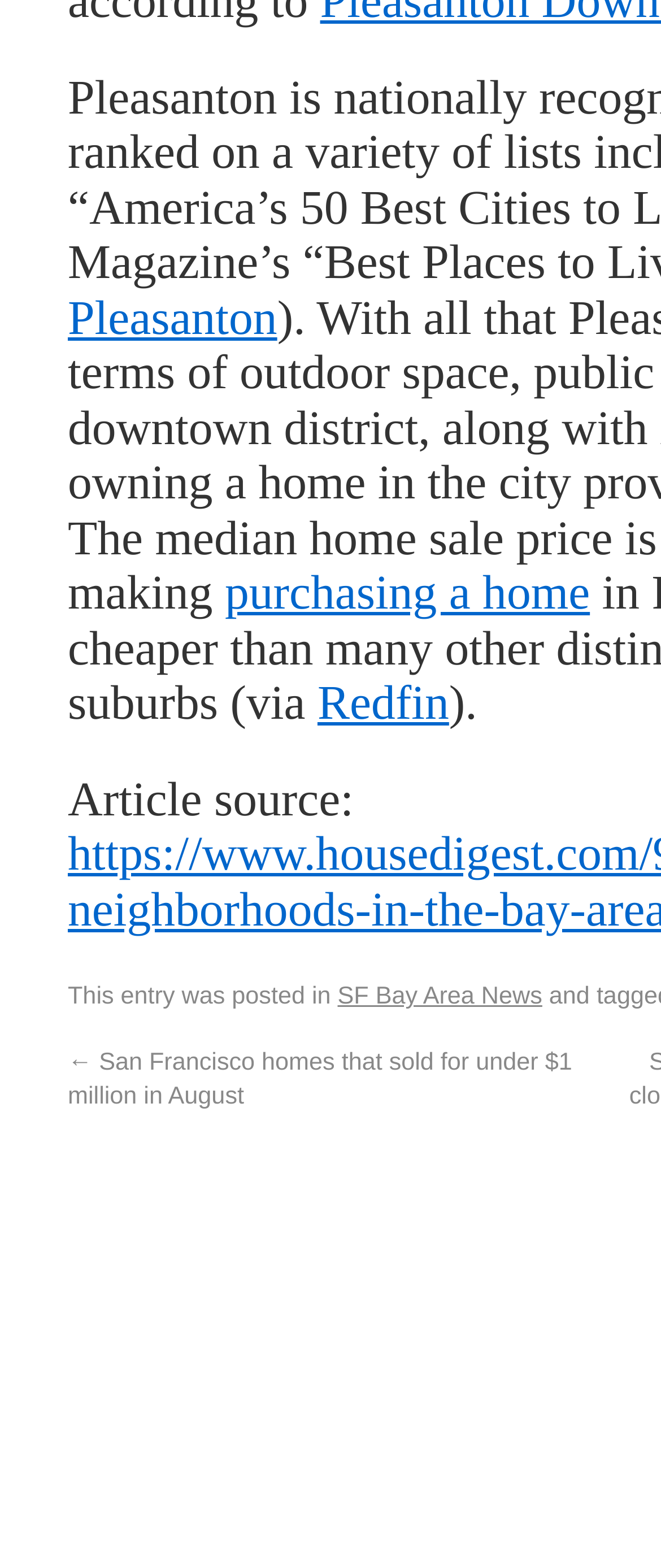Please provide a brief answer to the following inquiry using a single word or phrase:
What is the name of the real estate company?

Redfin